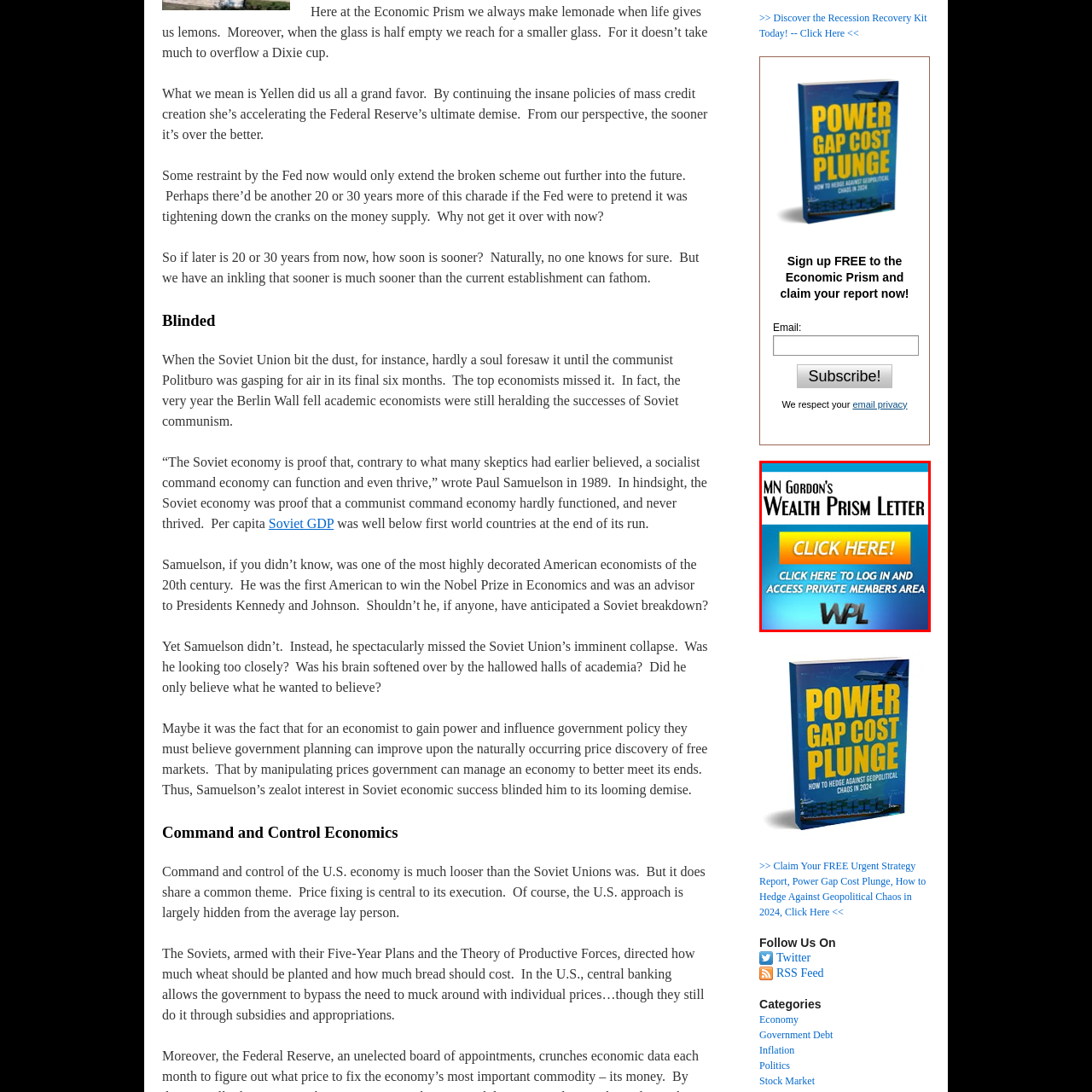What is the color of the 'CLICK HERE!' text?
Take a look at the image highlighted by the red bounding box and provide a detailed answer to the question.

The 'CLICK HERE!' text is in a vibrant yellow font, which is a bold and eye-catching color that encourages immediate action and draws attention to the call-to-action.